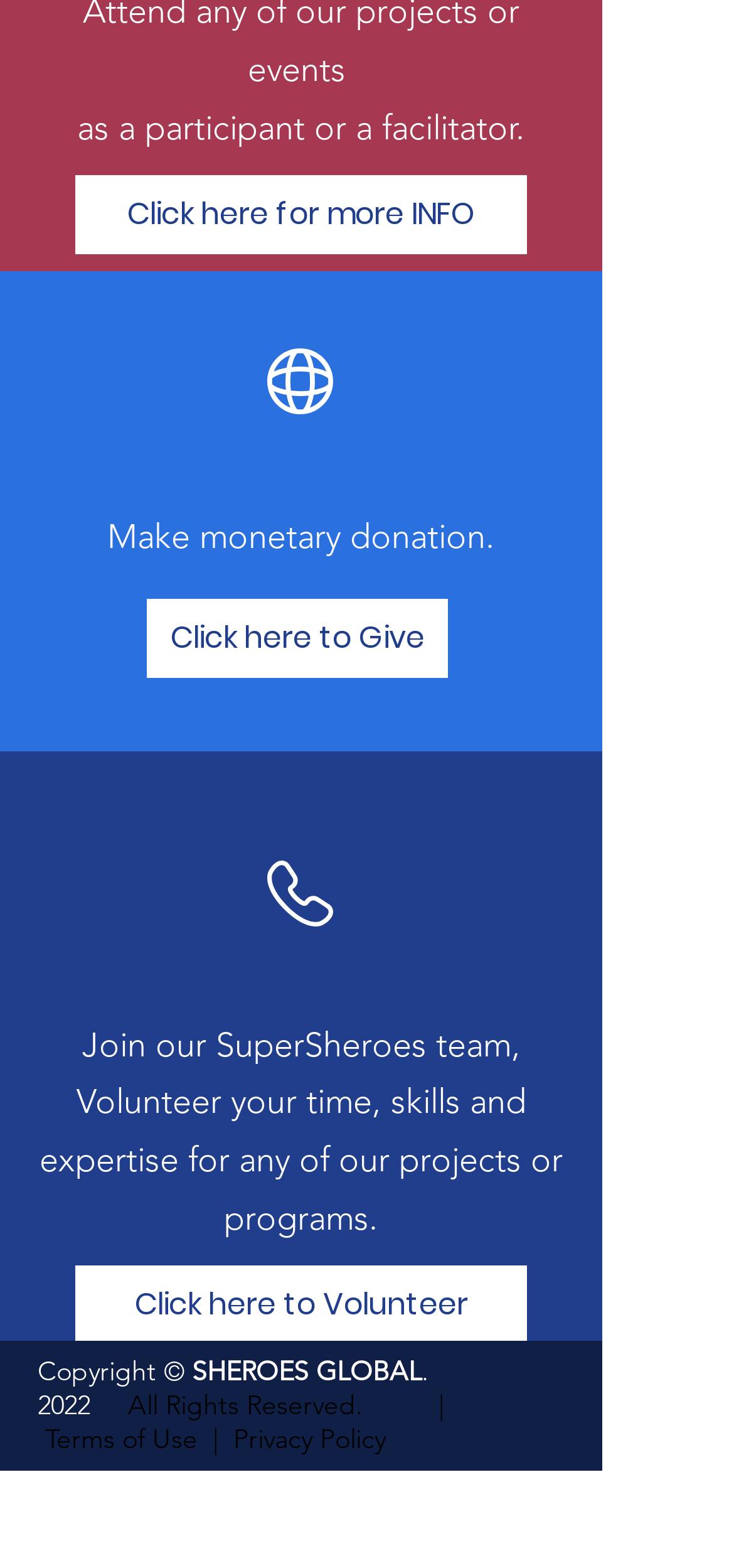Find the bounding box of the web element that fits this description: "Melanie de Miguel".

None